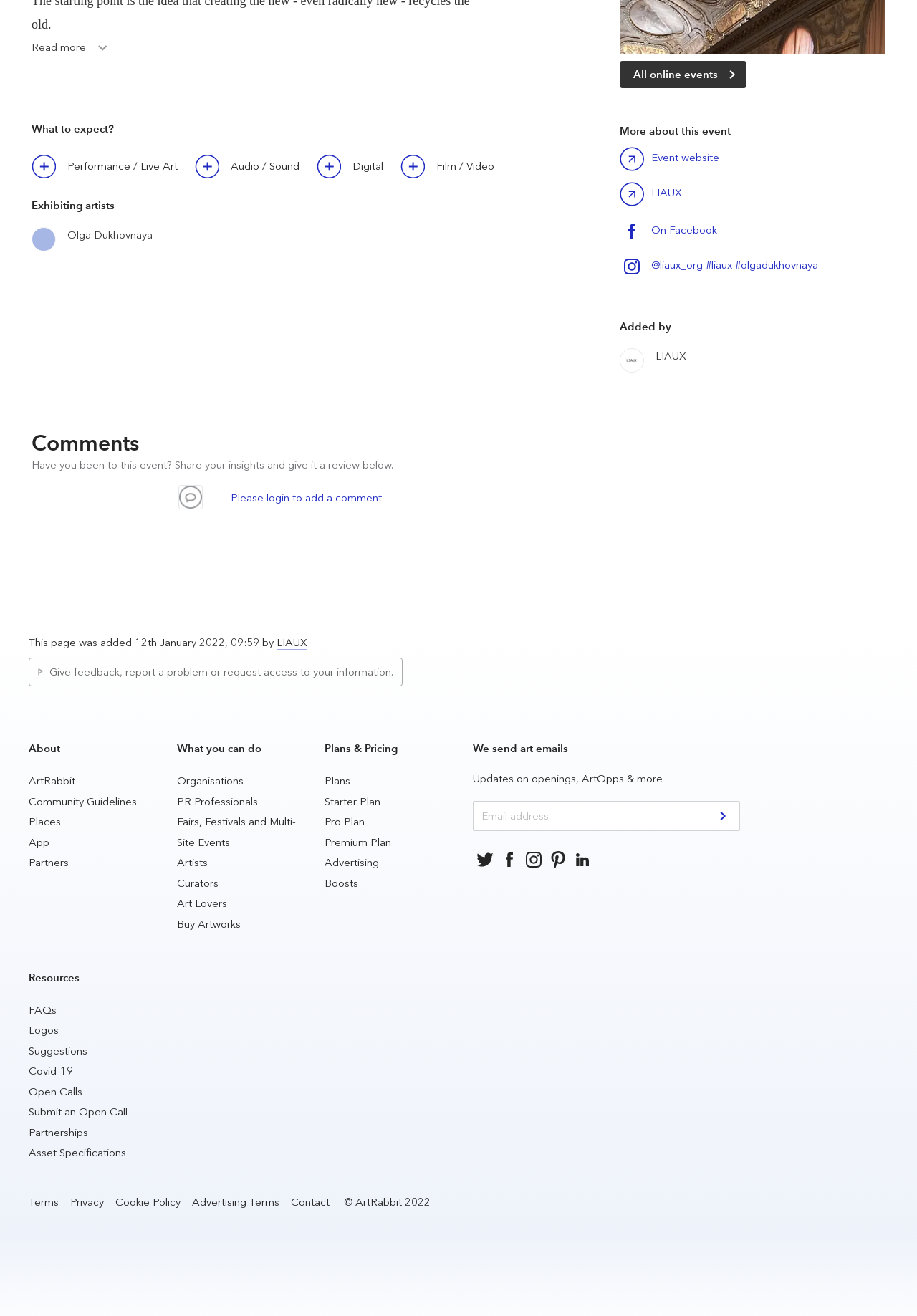From the details in the image, provide a thorough response to the question: Can users add comments to this event?

I can see a link 'Please login to add a comment' which suggests that users can add comments to this event, but they need to login first.